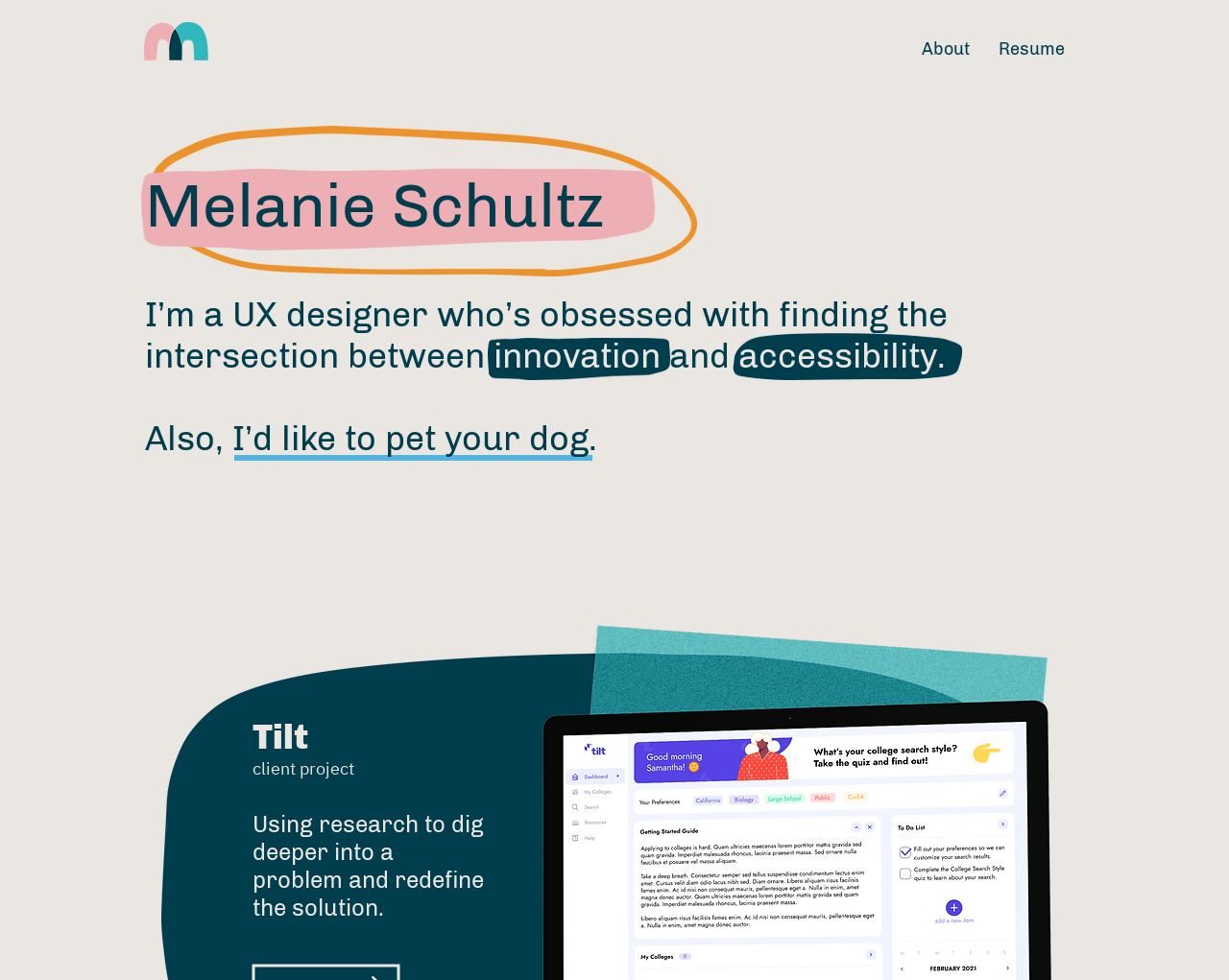What is the theme of the images on the webpage?
Please provide a comprehensive and detailed answer to the question.

The images on the webpage, 'behind accessibility main.png' and 'behind innovation main.png', suggest that the theme of the images is innovation and accessibility, which is also reflected in Melanie Schultz's profession as a UX designer.